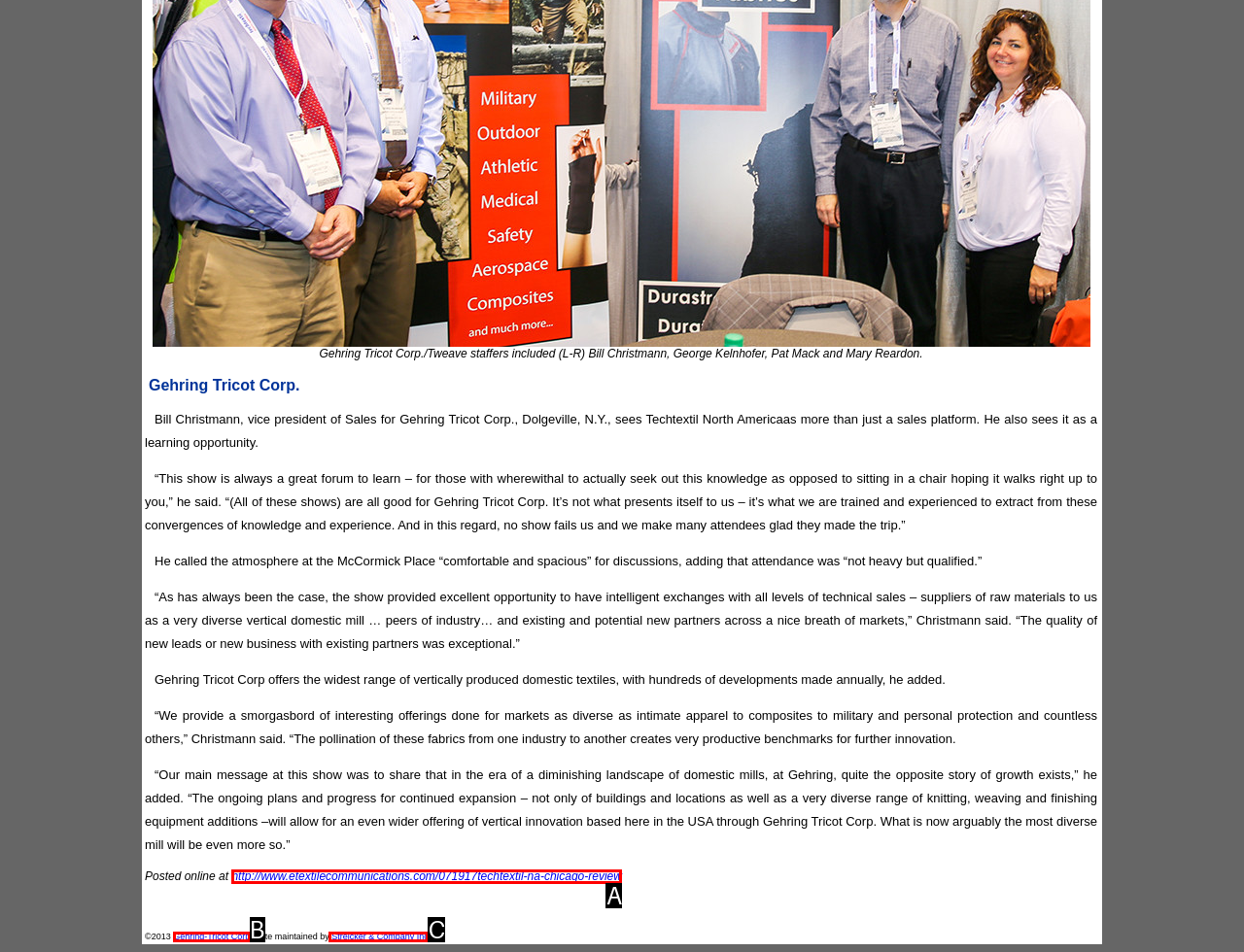Match the following description to the correct HTML element: Streicker & Company Inc Indicate your choice by providing the letter.

C